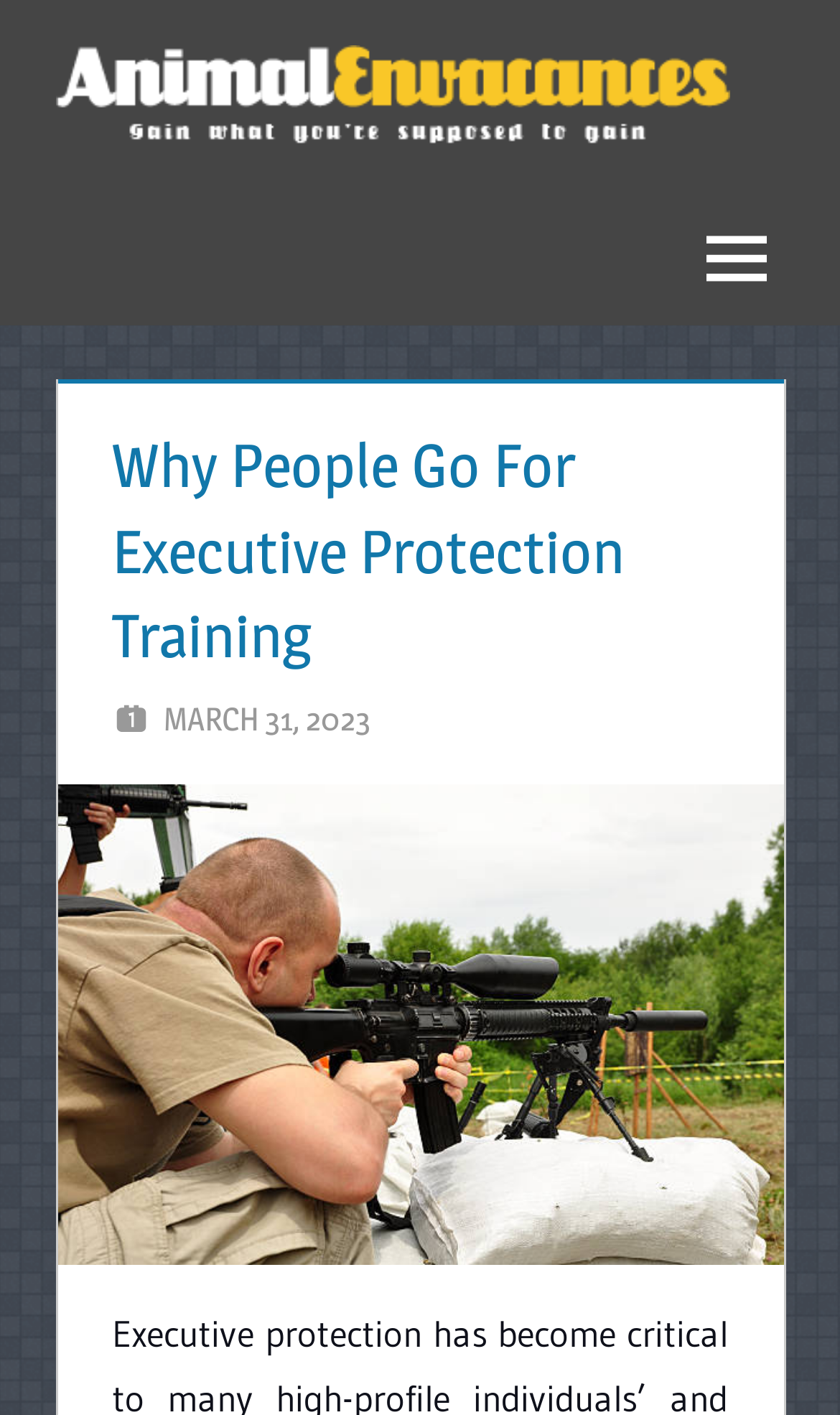Create a detailed narrative describing the layout and content of the webpage.

The webpage appears to be an article or blog post discussing executive protection training. At the top-left corner, there is a logo image and a link with the text "Animal Envacances". Below this, there is a menu button labeled "Menu" that, when expanded, controls two menus: "primary-menu" and "secondary-menu". 

The main content of the webpage is headed by a title "Why People Go For Executive Protection Training" which is positioned near the top-center of the page. Below the title, there is a date "MARCH 31, 2023" and an author's name "PAUL" on the same line, slightly to the right of the date. 

On the right side of the page, there is a large image related to "Pacific West Academy", which occupies a significant portion of the page's height. The image is positioned below the menu button and above the main content. 

The webpage seems to be discussing the importance of executive protection training, as hinted by the meta description, which mentions the rise in terrorism, cyber-attacks, and violence worldwide, leading to a high demand for skilled executive protection specialists.